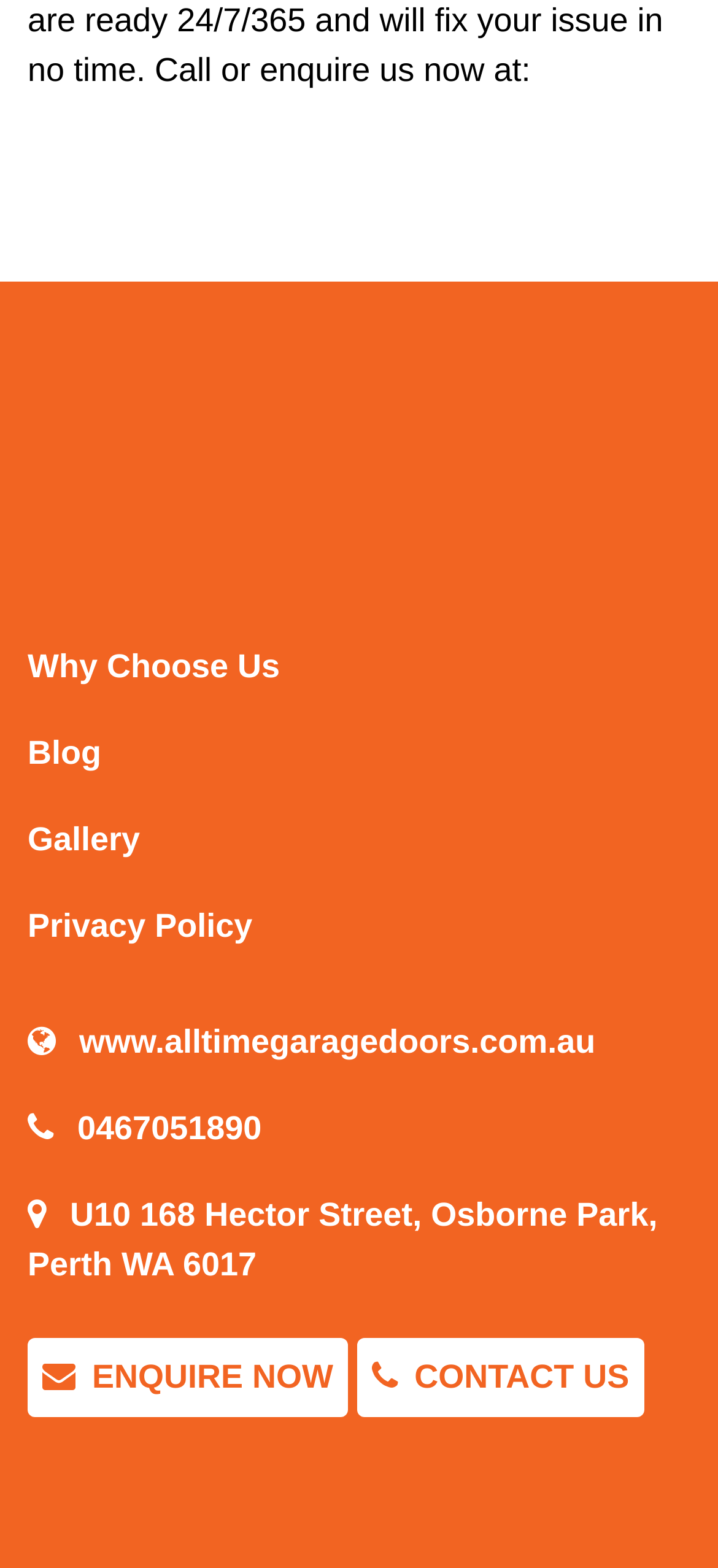Please determine the bounding box coordinates of the element to click in order to execute the following instruction: "Contact us". The coordinates should be four float numbers between 0 and 1, specified as [left, top, right, bottom].

[0.498, 0.854, 0.897, 0.904]